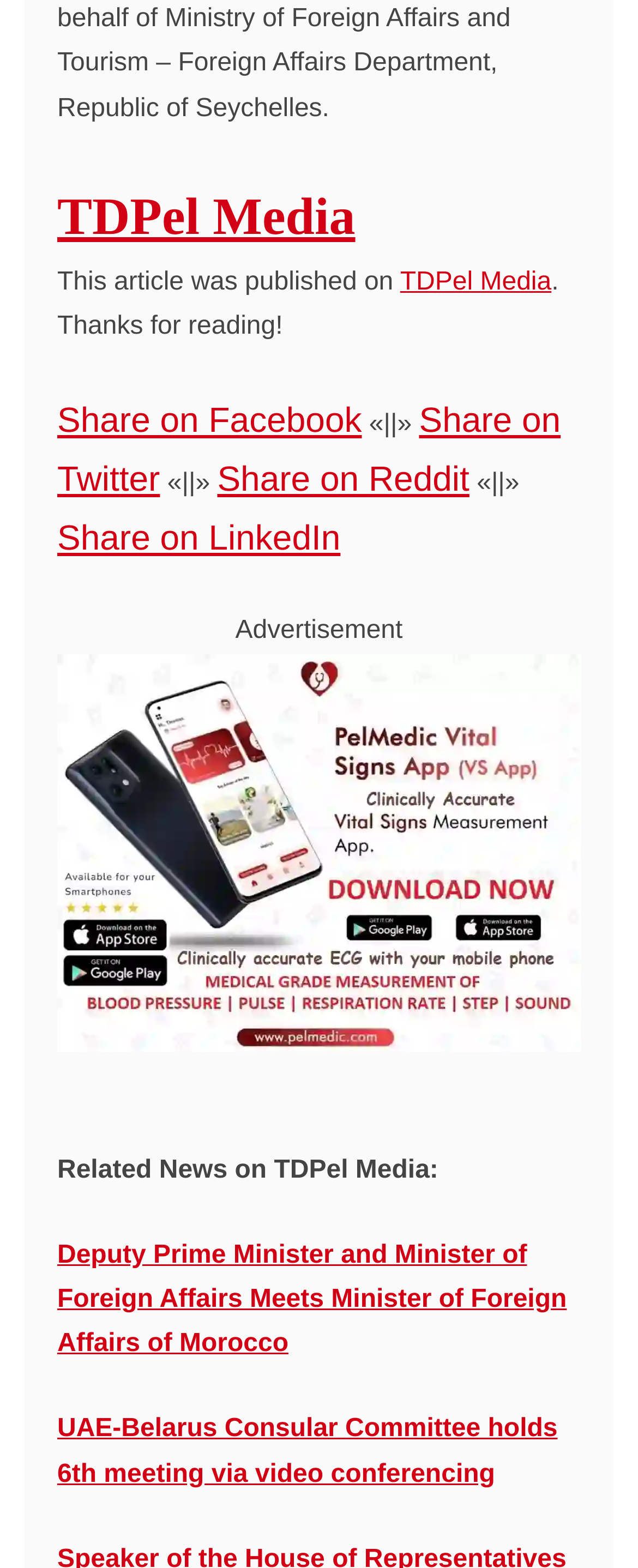What is the name of the app that can be downloaded?
Based on the image, answer the question with as much detail as possible.

The link at the bottom of the webpage reads 'Download the Vital Signs App - VS App', which indicates that the app that can be downloaded is called the Vital Signs App.